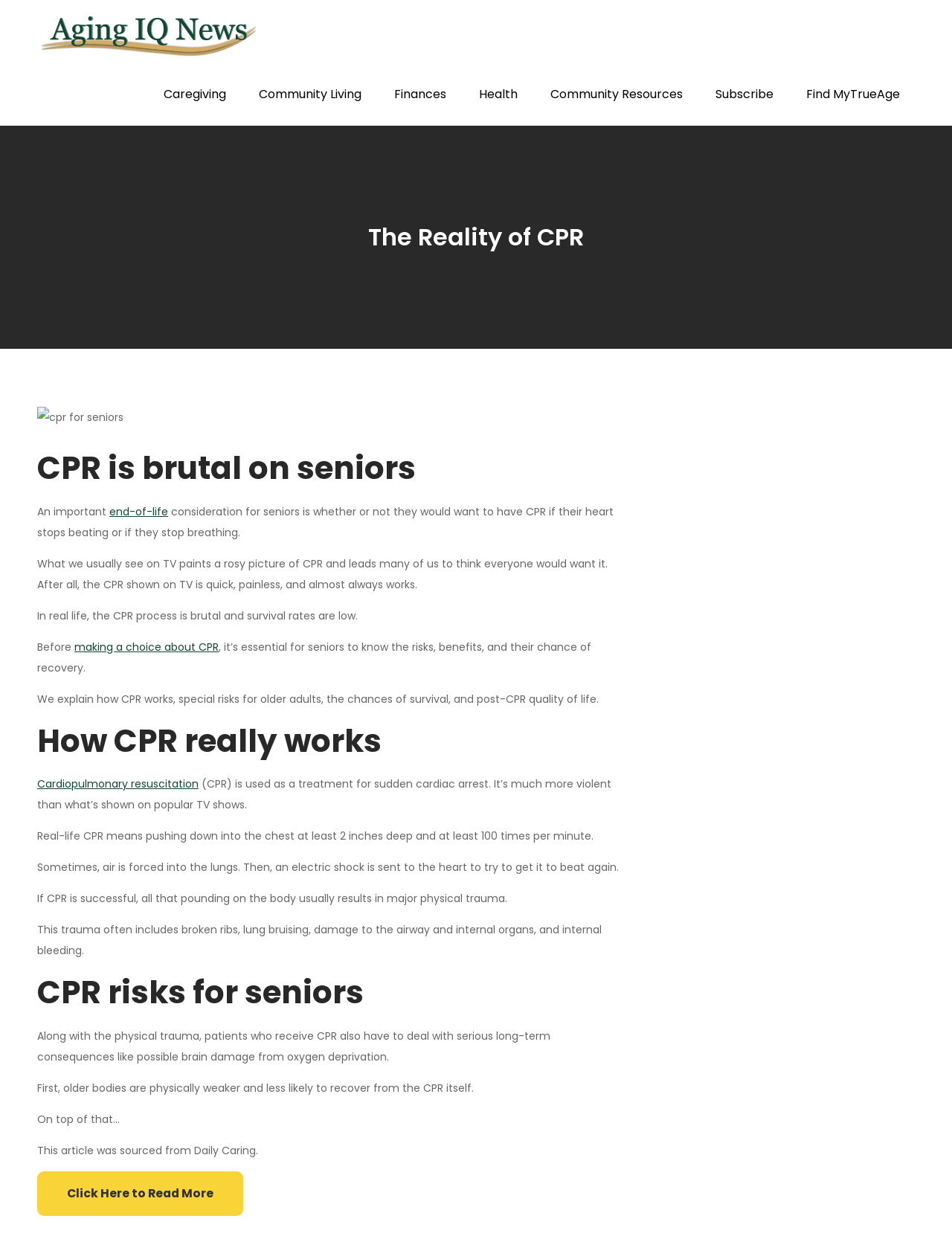Predict the bounding box coordinates for the UI element described as: "Cardiopulmonary resuscitation". The coordinates should be four float numbers between 0 and 1, presented as [left, top, right, bottom].

[0.039, 0.627, 0.209, 0.639]